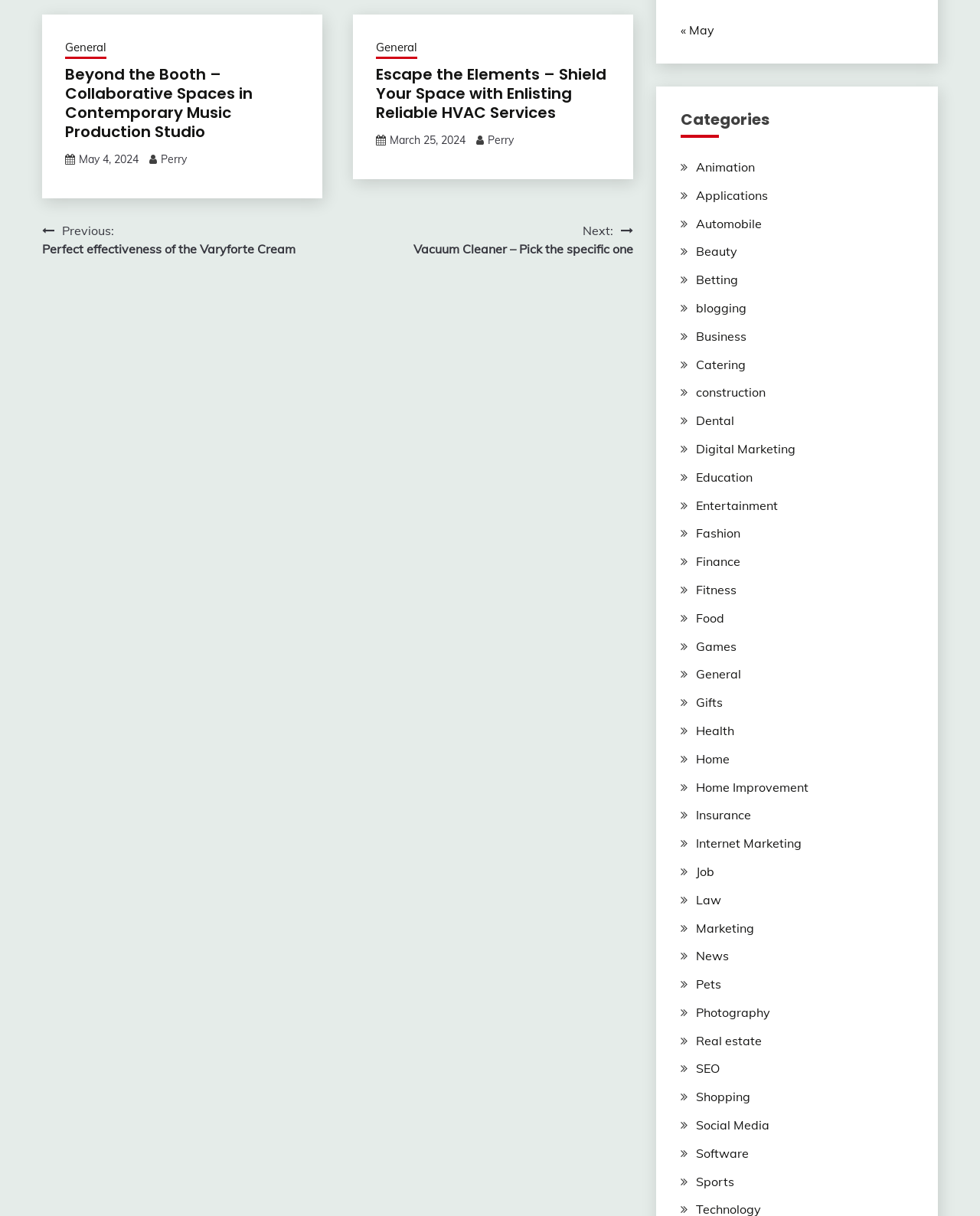Determine the bounding box coordinates of the clickable element necessary to fulfill the instruction: "Navigate to previous post". Provide the coordinates as four float numbers within the 0 to 1 range, i.e., [left, top, right, bottom].

[0.043, 0.182, 0.302, 0.212]